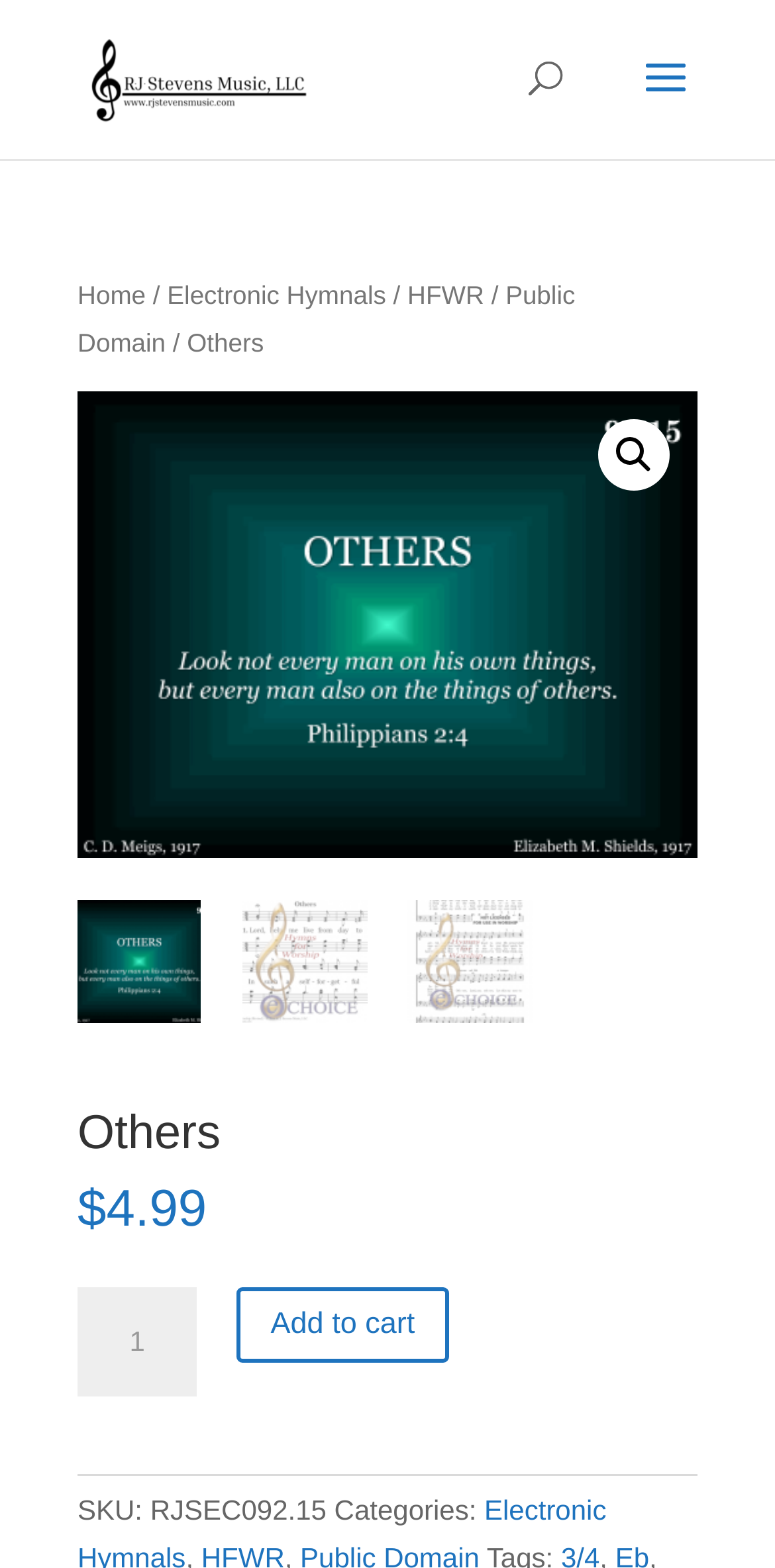Please specify the bounding box coordinates of the element that should be clicked to execute the given instruction: 'add to cart'. Ensure the coordinates are four float numbers between 0 and 1, expressed as [left, top, right, bottom].

[0.306, 0.82, 0.579, 0.869]